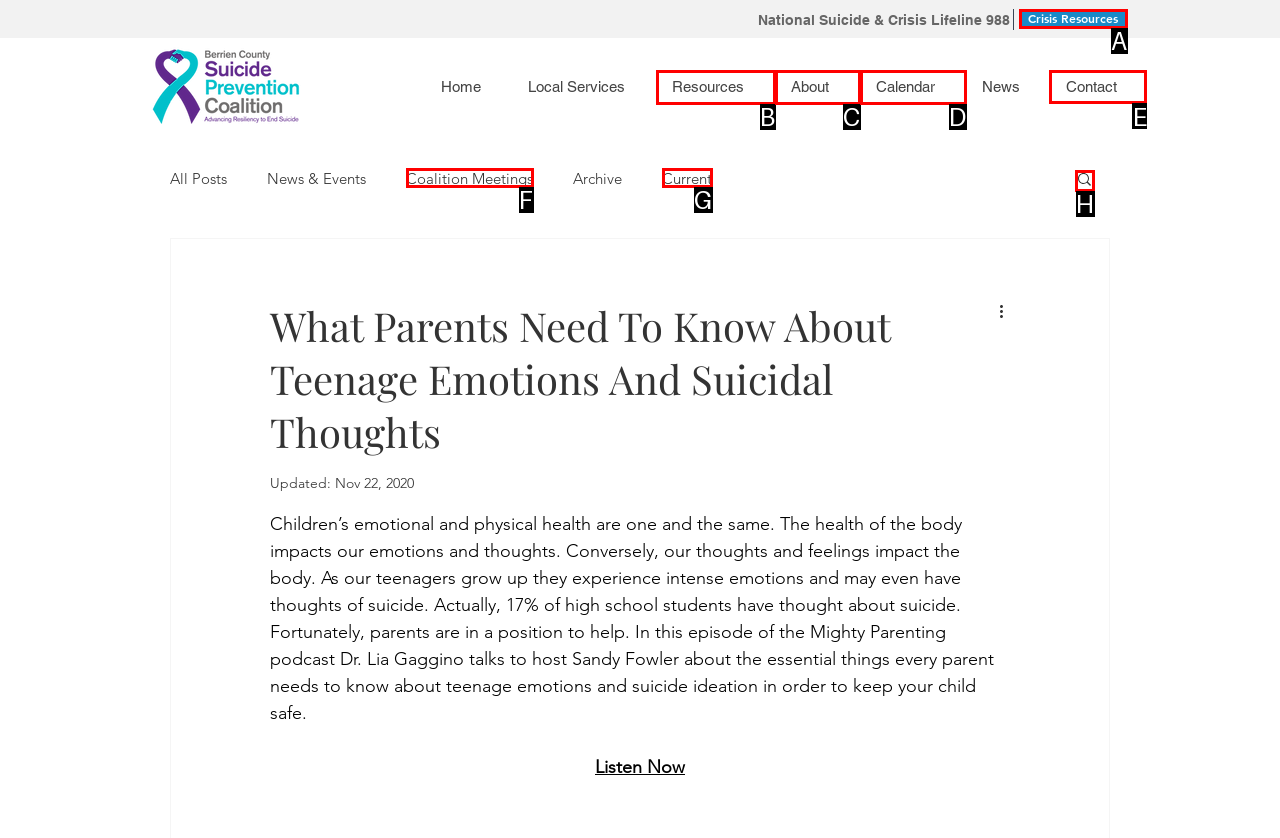Which UI element should you click on to achieve the following task: Contact us? Provide the letter of the correct option.

E